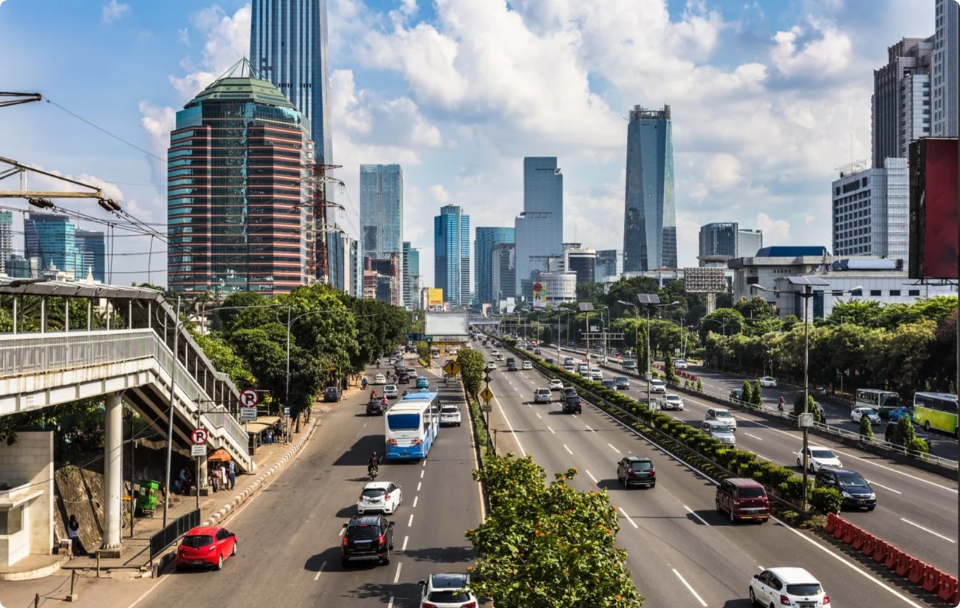Please study the image and answer the question comprehensively:
What type of clouds are in the sky?

The caption describes the sky as 'dotted with fluffy white clouds', which implies that the clouds are light and airy, and are scattered across the sky, adding to the overall sense of a clear and sunny day.